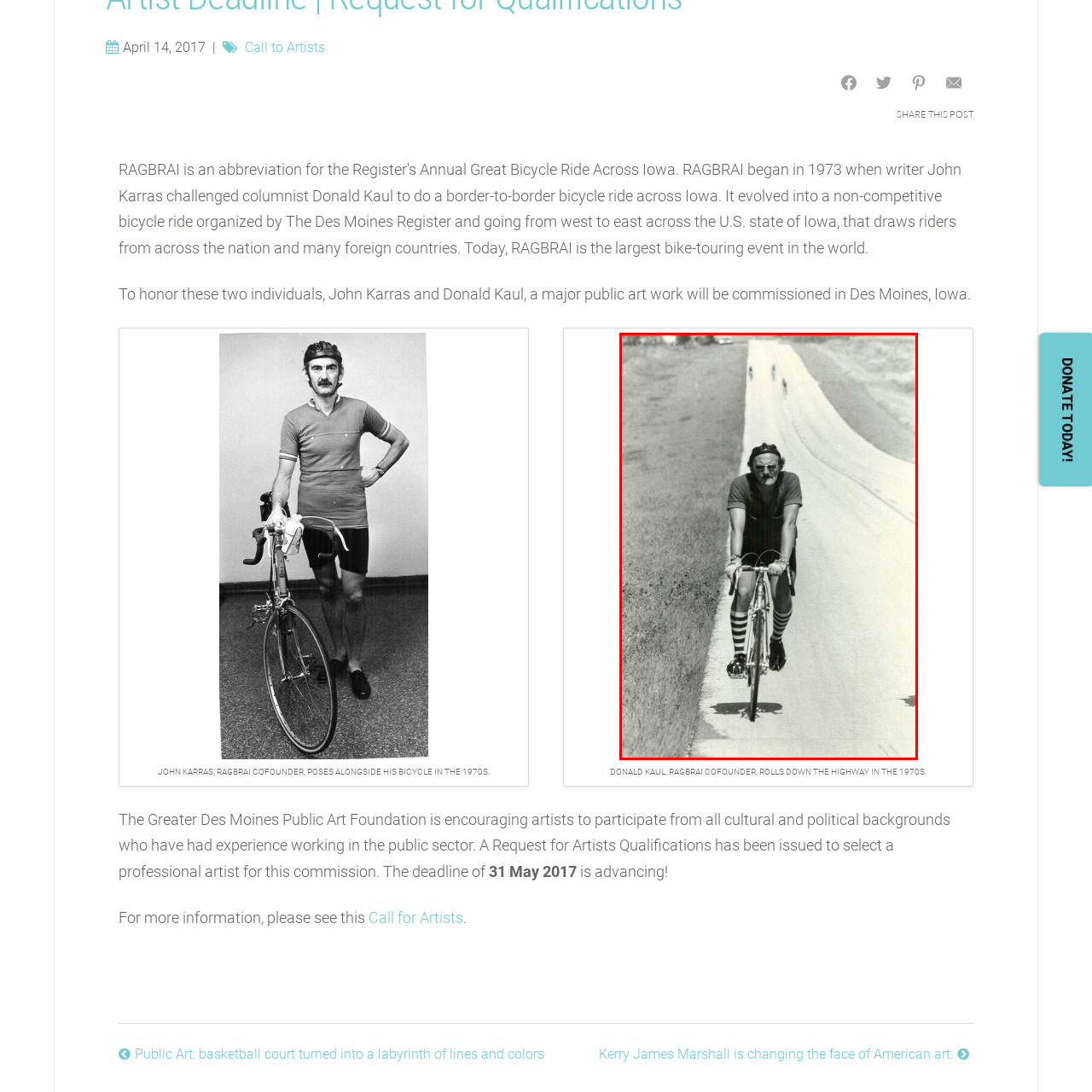Examine the image within the red box and give a concise answer to this question using a single word or short phrase: 
What is the cultural significance of RAGBRAI?

it is the largest bike-touring event in the world